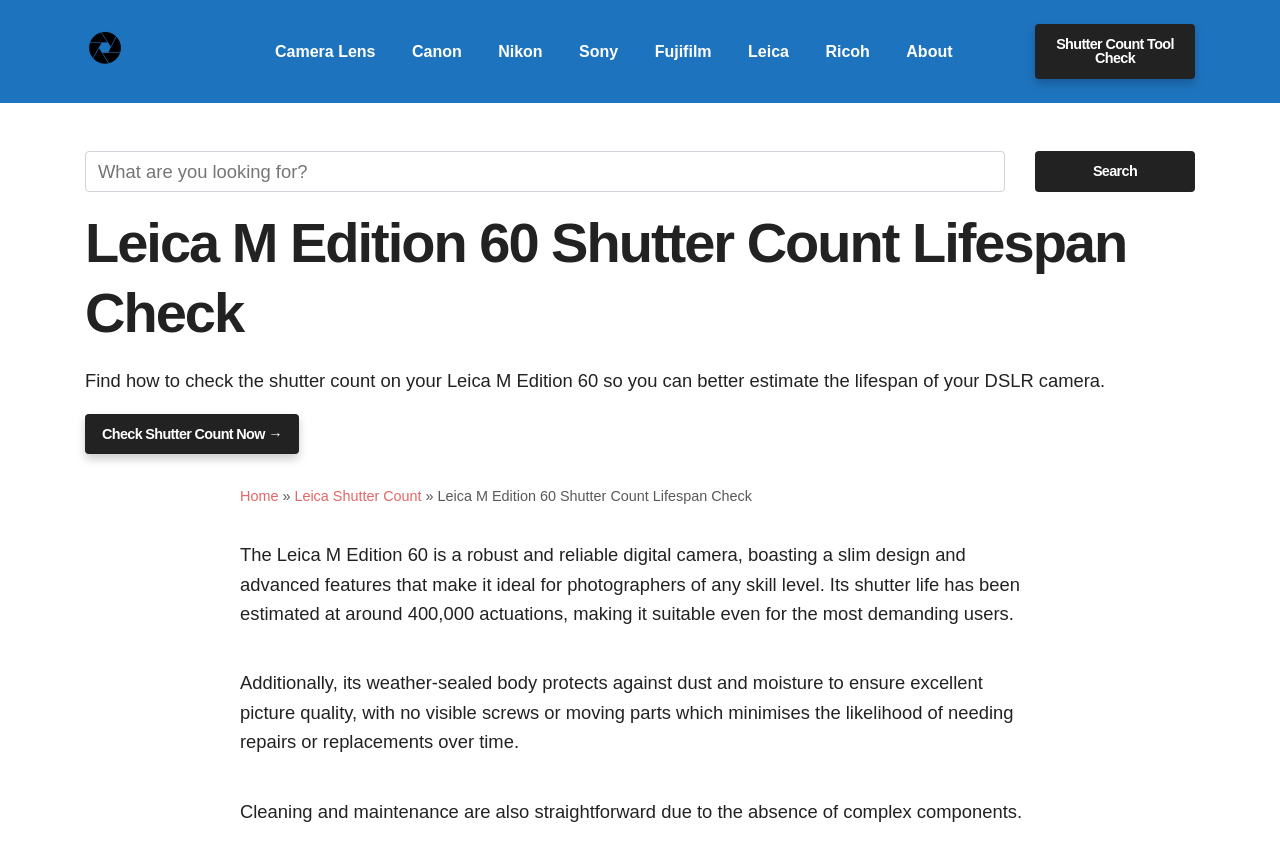What is the purpose of the search bar?
Using the image as a reference, deliver a detailed and thorough answer to the question.

The search bar is located at the top of the webpage, and it has a placeholder text 'What are you looking for?'. This suggests that the search bar is intended for users to search for specific information or content within the webpage or website.